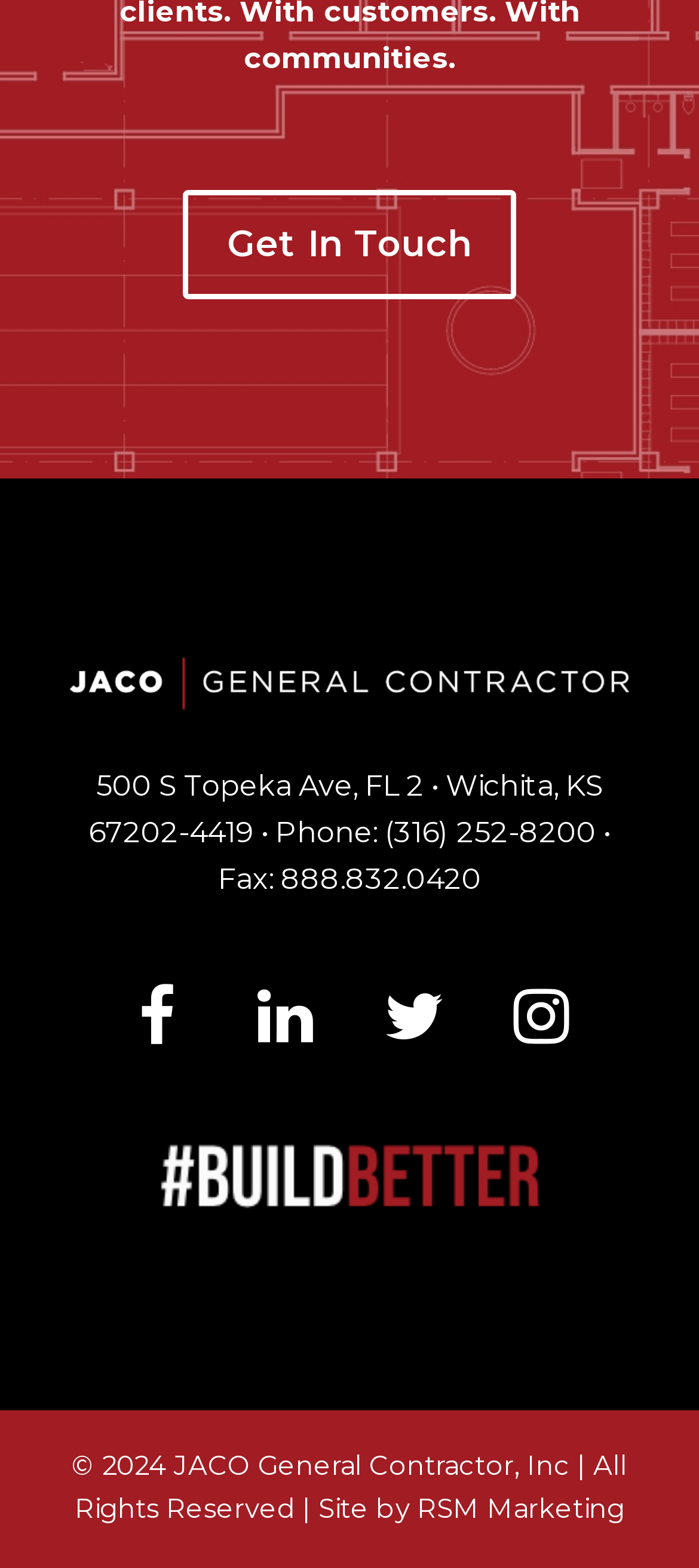What is the phone number of JACO General Contractor, Inc?
Please answer the question as detailed as possible.

I found the phone number by looking at the StaticText element with the bounding box coordinates [0.127, 0.49, 0.873, 0.571], which contains the contact information, including the phone number.